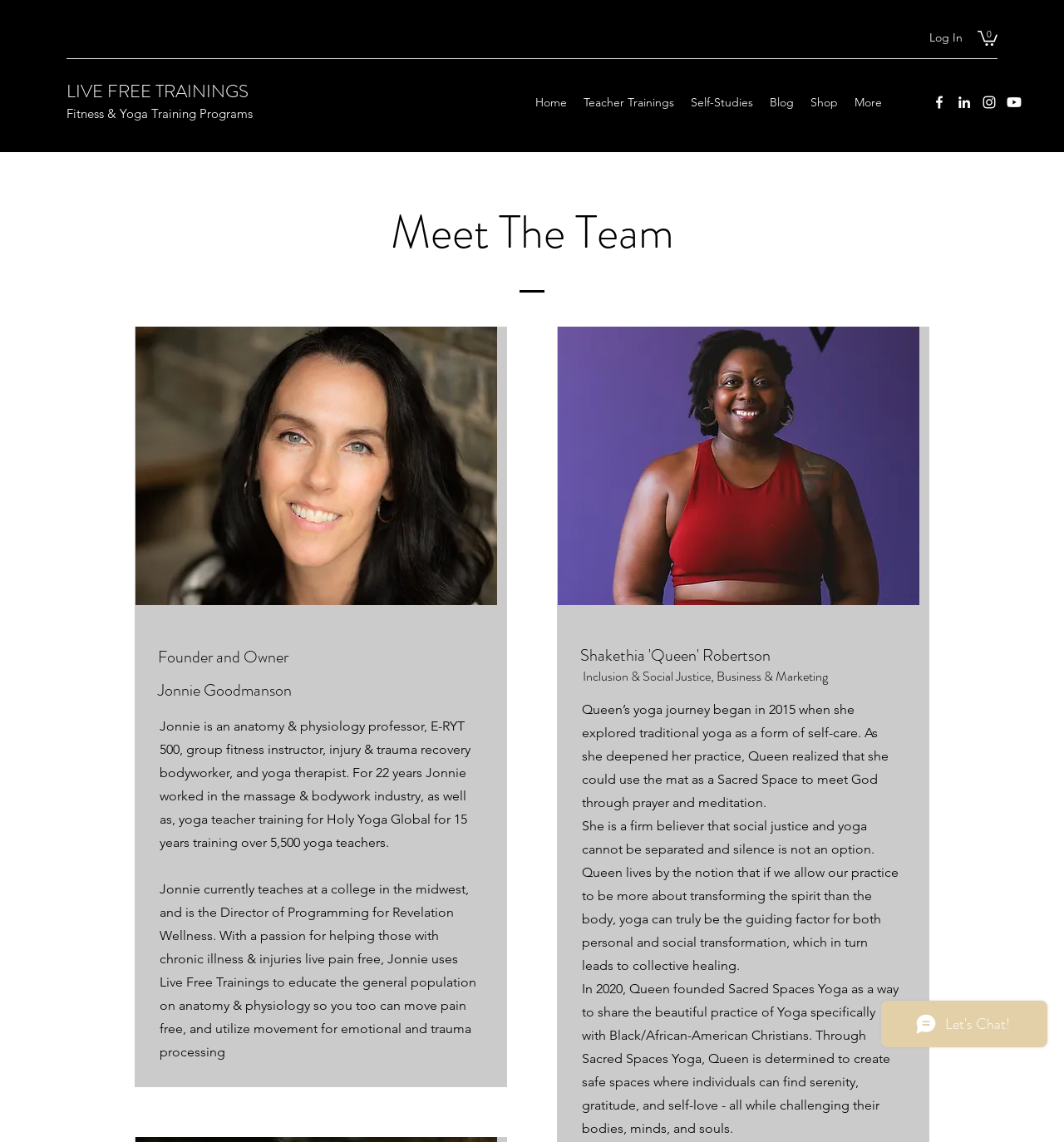Detail the various sections and features present on the webpage.

The webpage is about Live Free Trainings, a fitness and yoga training program. At the top right corner, there are two buttons: "Log In" and "Cart with 0 items". Next to them is the website's logo, "LIVE FREE TRAININGS", in a prominent font. Below the logo, there is a tagline "Fitness & Yoga Training Programs".

The main navigation menu is located in the middle top section of the page, with links to "Home", "Teacher Trainings", "Self-Studies", "Blog", "Shop", and "More". On the top right side, there is a social bar with links to Facebook, LinkedIn, Instagram, and Youtube, each represented by its respective icon.

The main content of the page is divided into two sections. The first section is headed by "Meet The Team" and features a large image of a person. Below the image, there is a brief description of the person, Jonnie Goodmanson, the founder and owner of Live Free Trainings. The description outlines Jonnie's background, experience, and passion for helping people with chronic illnesses and injuries.

The second section features another large image of a person, Queen, who is involved in Inclusion & Social Justice, Business & Marketing. Her description explains her yoga journey, her beliefs about social justice and yoga, and her mission to create safe spaces for Black/African-American Christians to practice yoga.

At the bottom right corner of the page, there is a Wix Chat iframe.